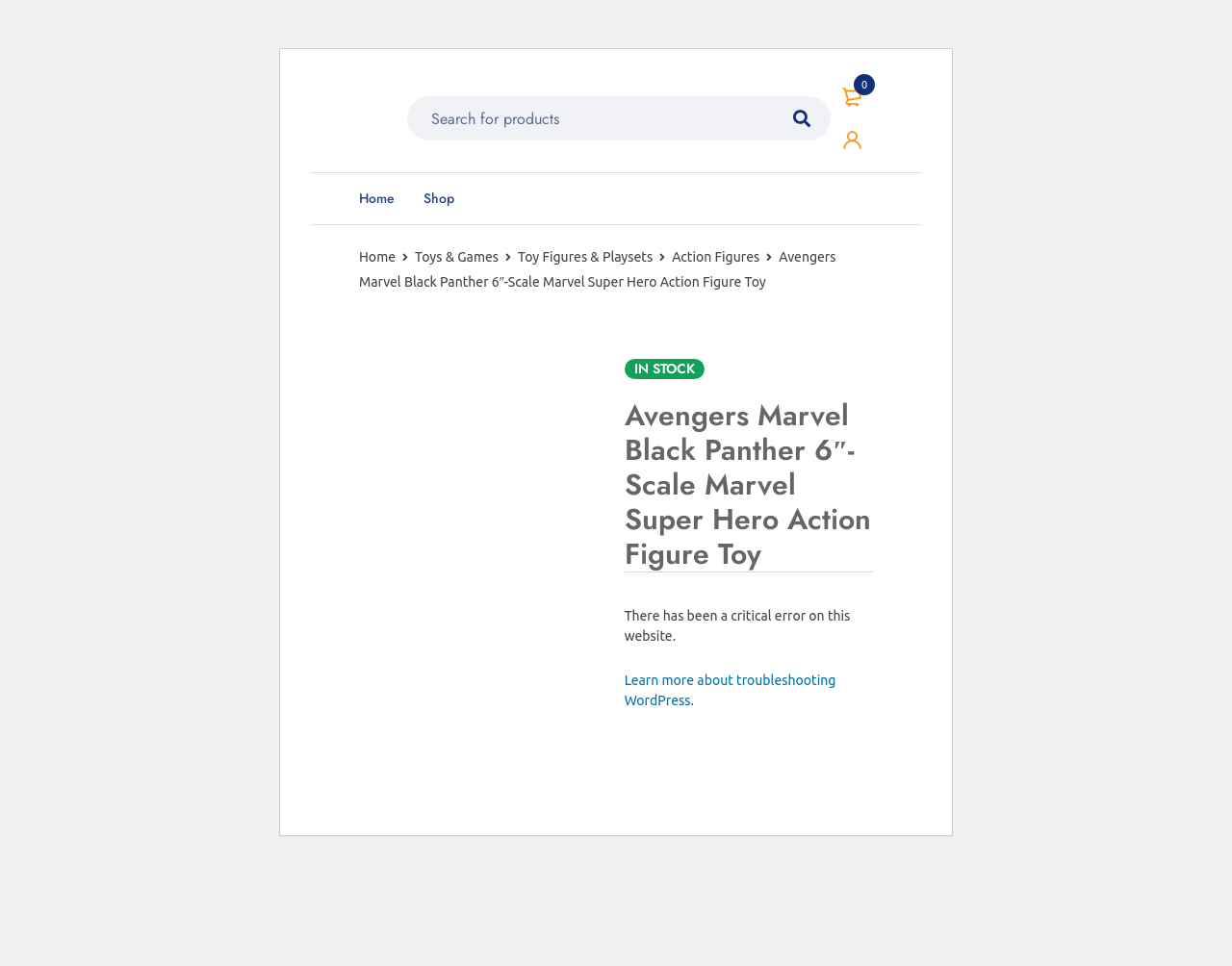Determine the bounding box coordinates of the clickable element to achieve the following action: 'Search for products'. Provide the coordinates as four float values between 0 and 1, formatted as [left, top, right, bottom].

[0.33, 0.1, 0.674, 0.145]